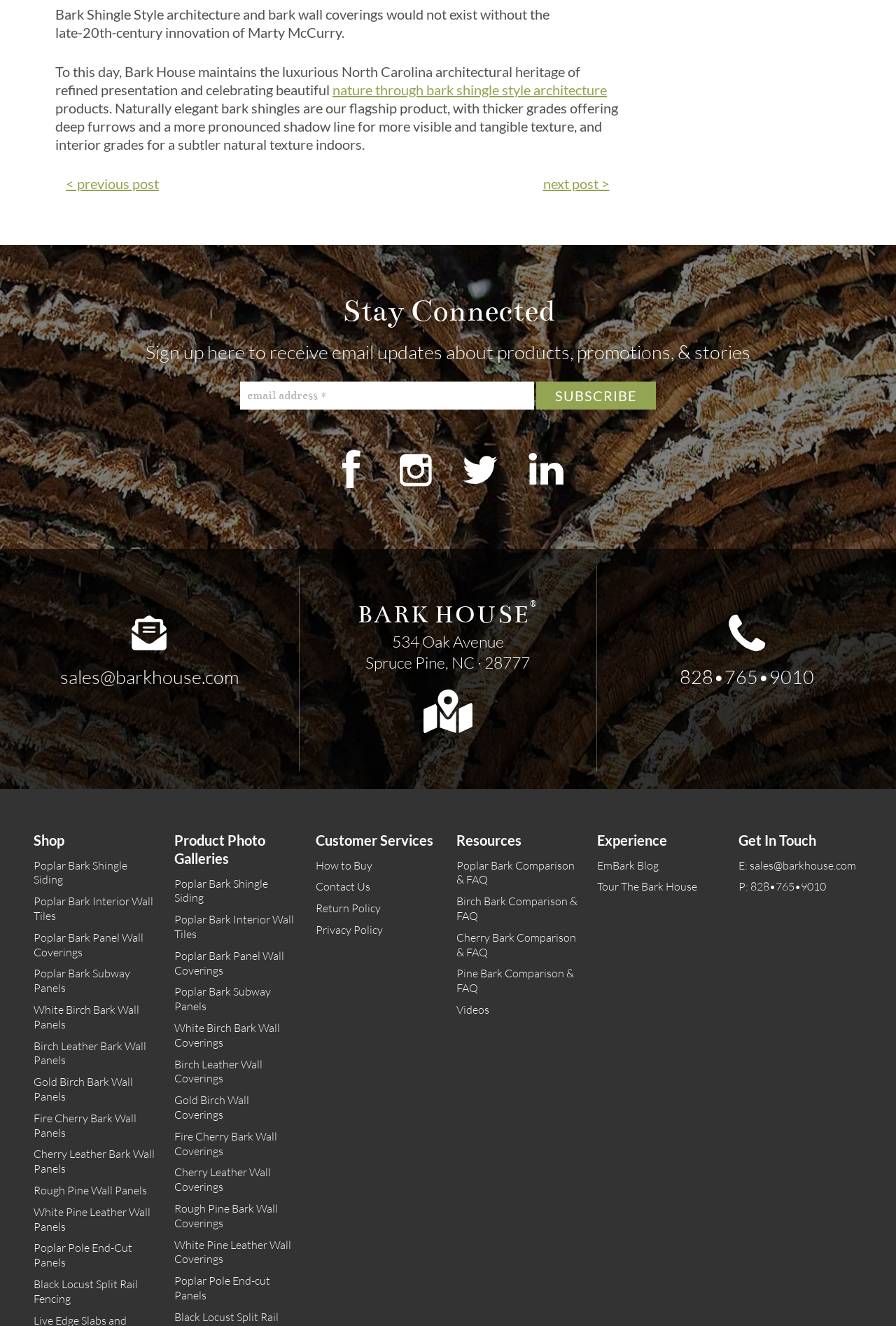Using the description "EmBark Blog", predict the bounding box of the relevant HTML element.

[0.667, 0.647, 0.735, 0.658]